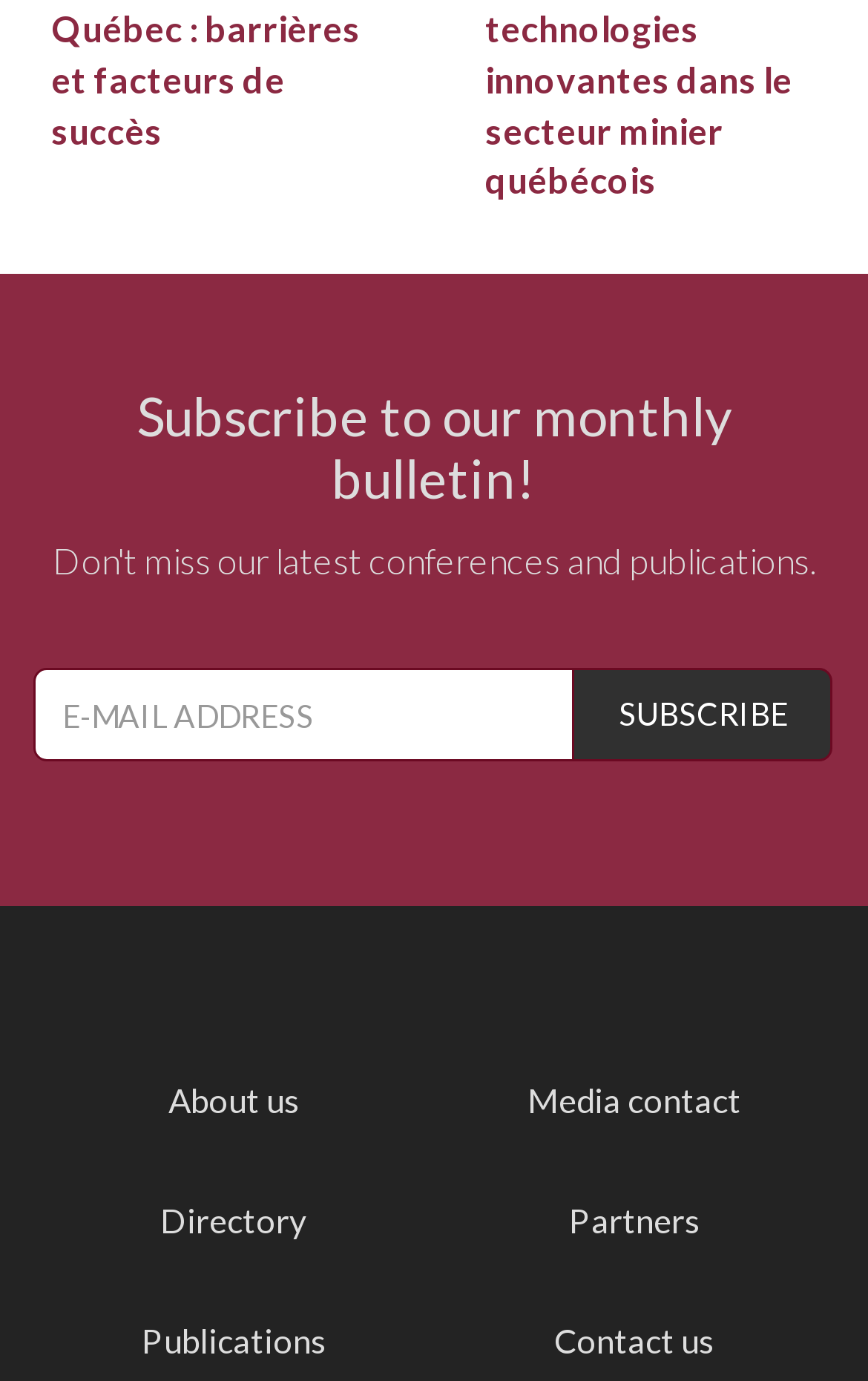Please locate the bounding box coordinates of the element's region that needs to be clicked to follow the instruction: "View the Advertisement". The bounding box coordinates should be provided as four float numbers between 0 and 1, i.e., [left, top, right, bottom].

None